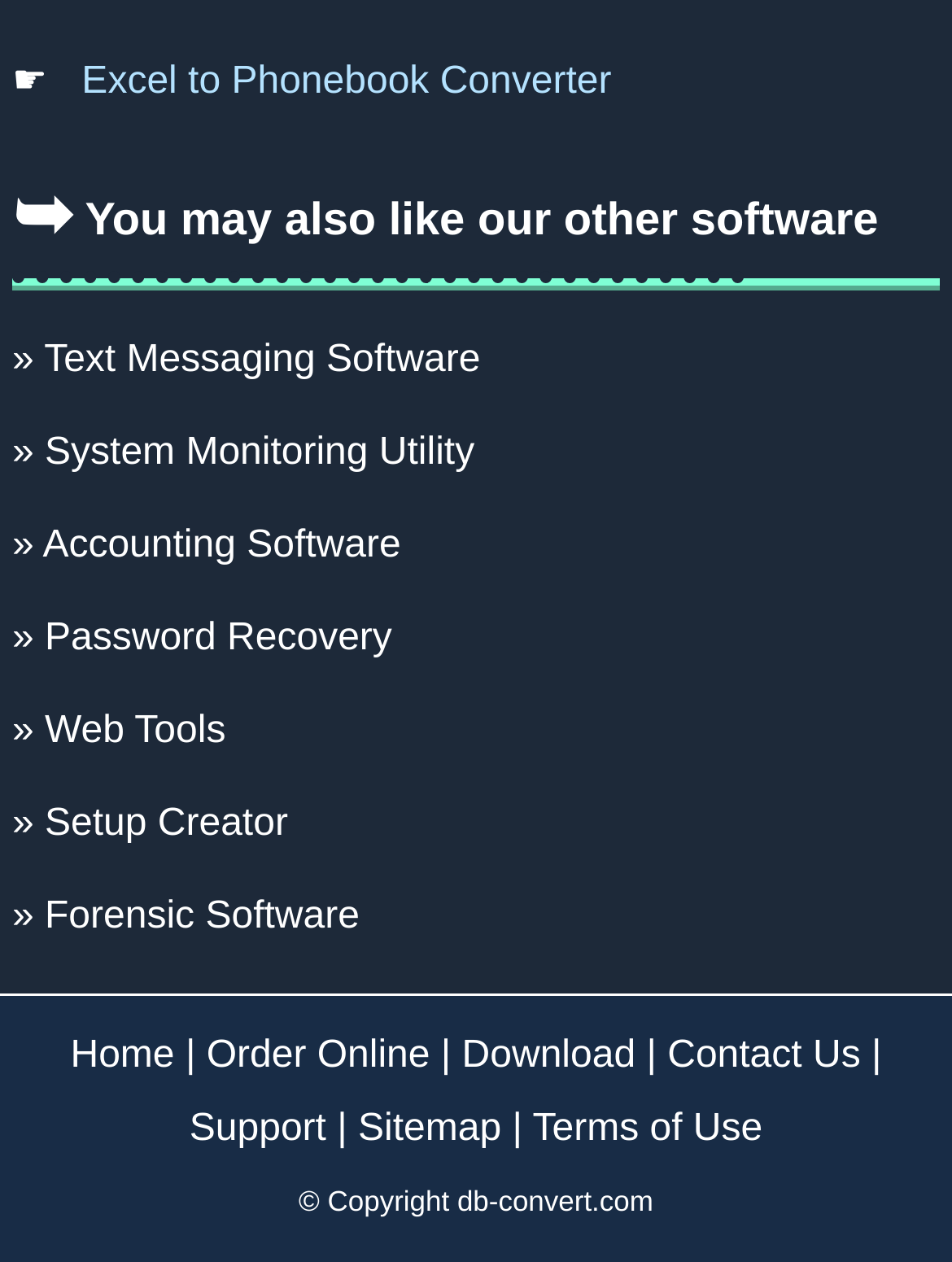Answer the question below using just one word or a short phrase: 
How many main navigation links are there?

5